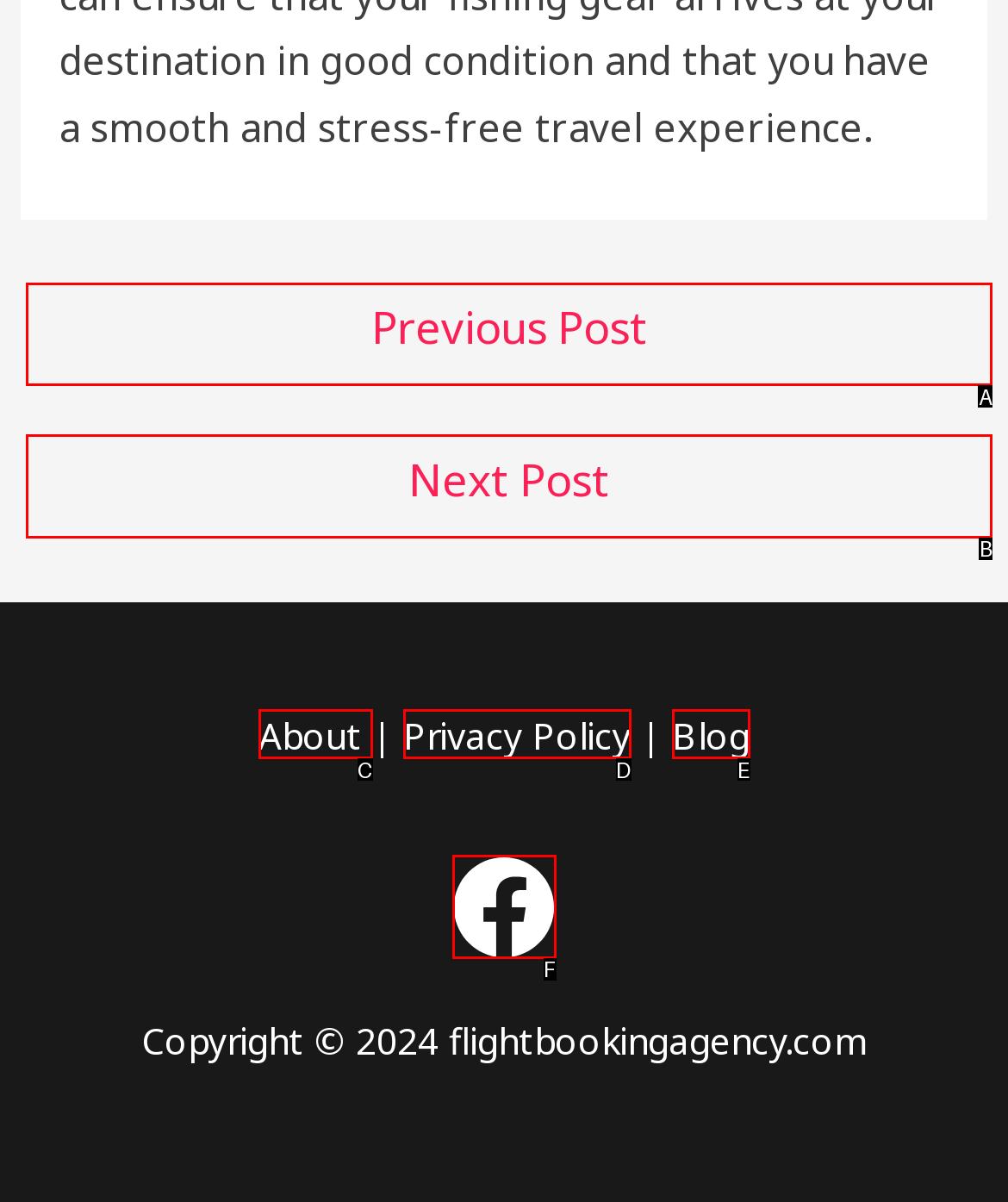Determine which UI element matches this description: Blog
Reply with the appropriate option's letter.

E